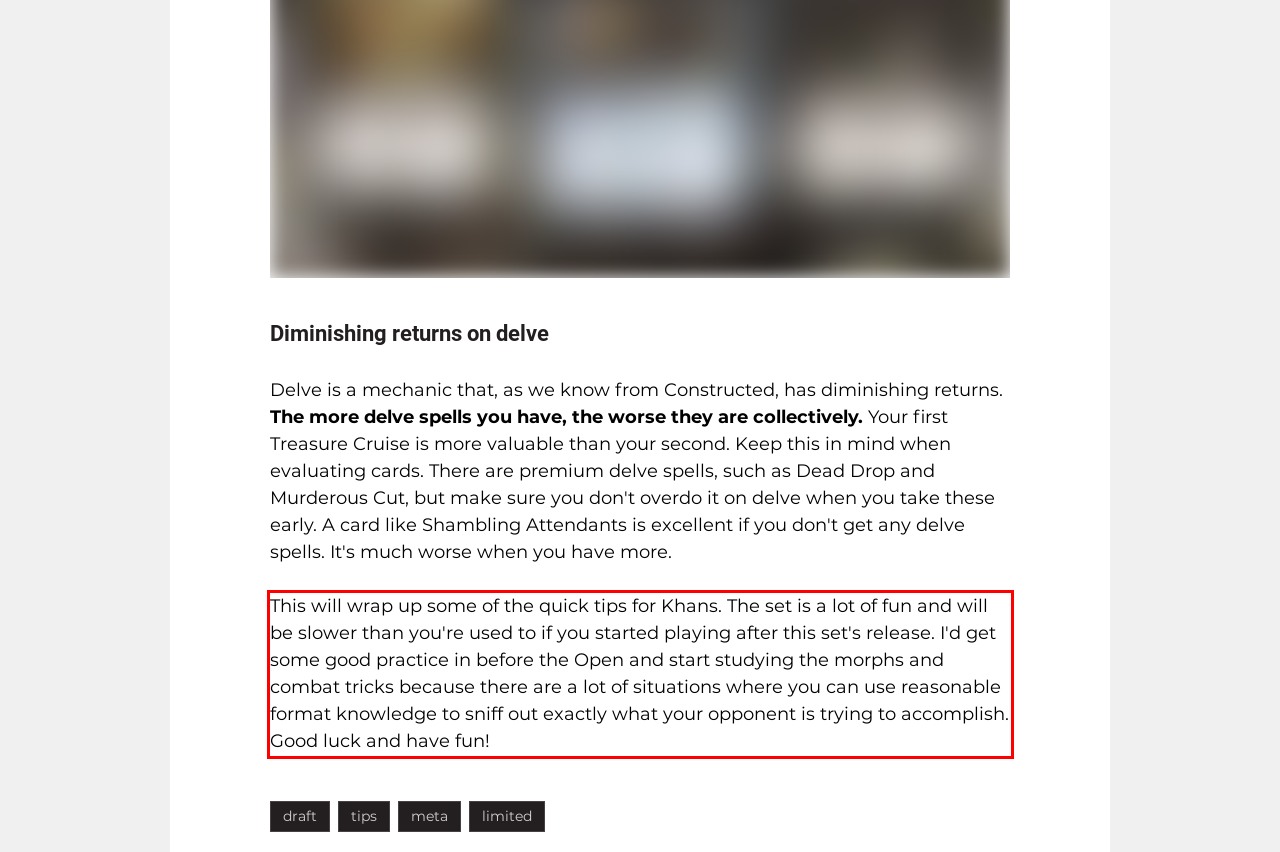You are given a webpage screenshot with a red bounding box around a UI element. Extract and generate the text inside this red bounding box.

This will wrap up some of the quick tips for Khans. The set is a lot of fun and will be slower than you're used to if you started playing after this set's release. I'd get some good practice in before the Open and start studying the morphs and combat tricks because there are a lot of situations where you can use reasonable format knowledge to sniff out exactly what your opponent is trying to accomplish. Good luck and have fun!